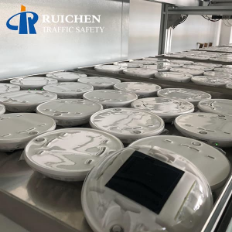Detail every aspect of the image in your description.

The image showcases a selection of Solar Aluminum Road Studs arranged neatly in a storage or assembly area. These round LED road studs are equipped with solar panels and feature a distinct white design, casting a reflective shine that emphasizes their role in road safety. A logo in the top left corner identifies the products as part of the RUICHEN Traffic Safety brand, known for providing durable and reliable road safety solutions. This image highlights the modern approach to enhancing road visibility and safety through innovative solar technology.